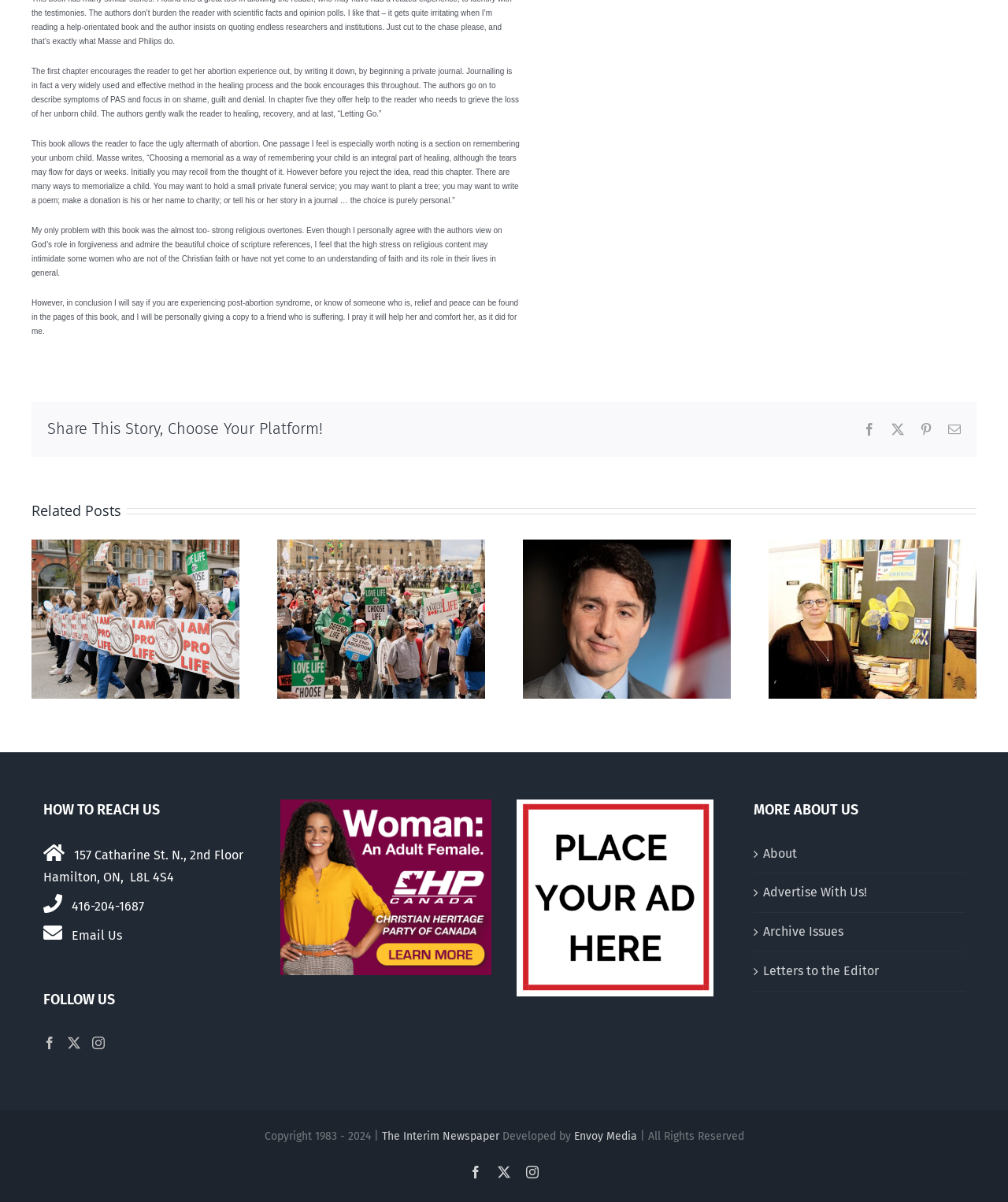Could you specify the bounding box coordinates for the clickable section to complete the following instruction: "Read more about us"?

[0.757, 0.701, 0.949, 0.72]